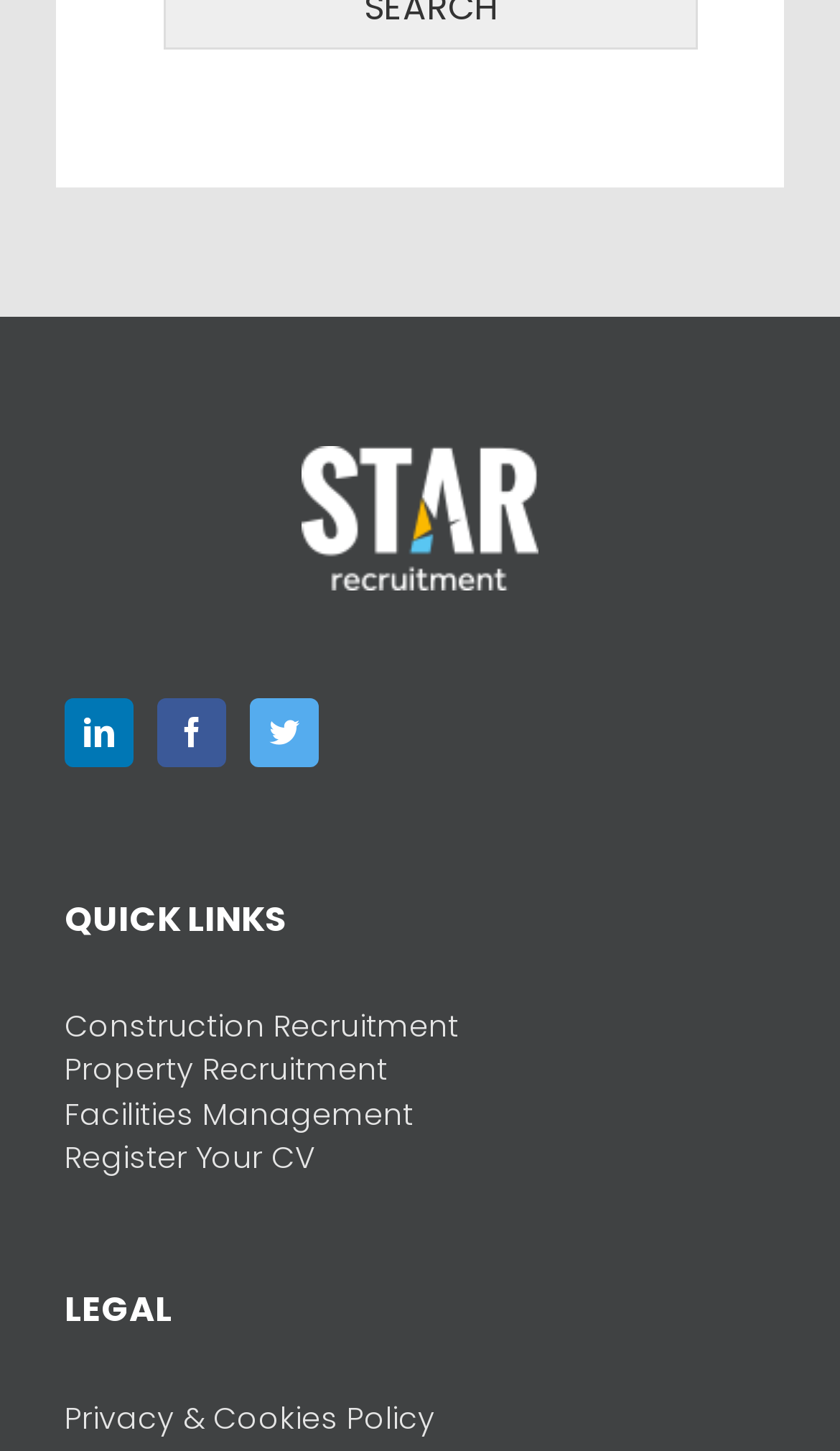Please determine the bounding box coordinates of the area that needs to be clicked to complete this task: 'explore Construction Recruitment'. The coordinates must be four float numbers between 0 and 1, formatted as [left, top, right, bottom].

[0.077, 0.692, 0.546, 0.722]